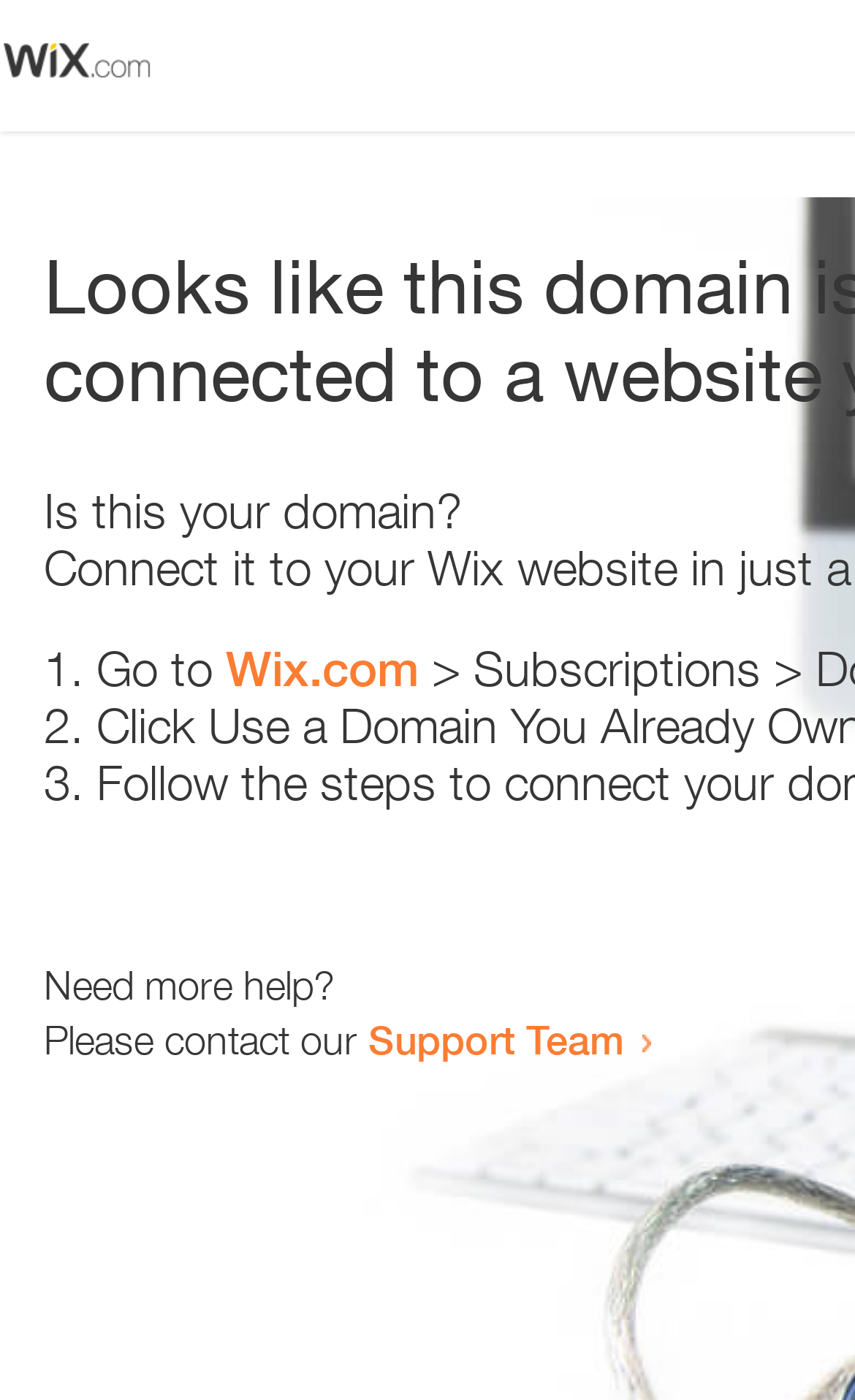What is the support team contact method?
Using the information from the image, give a concise answer in one word or a short phrase.

Link